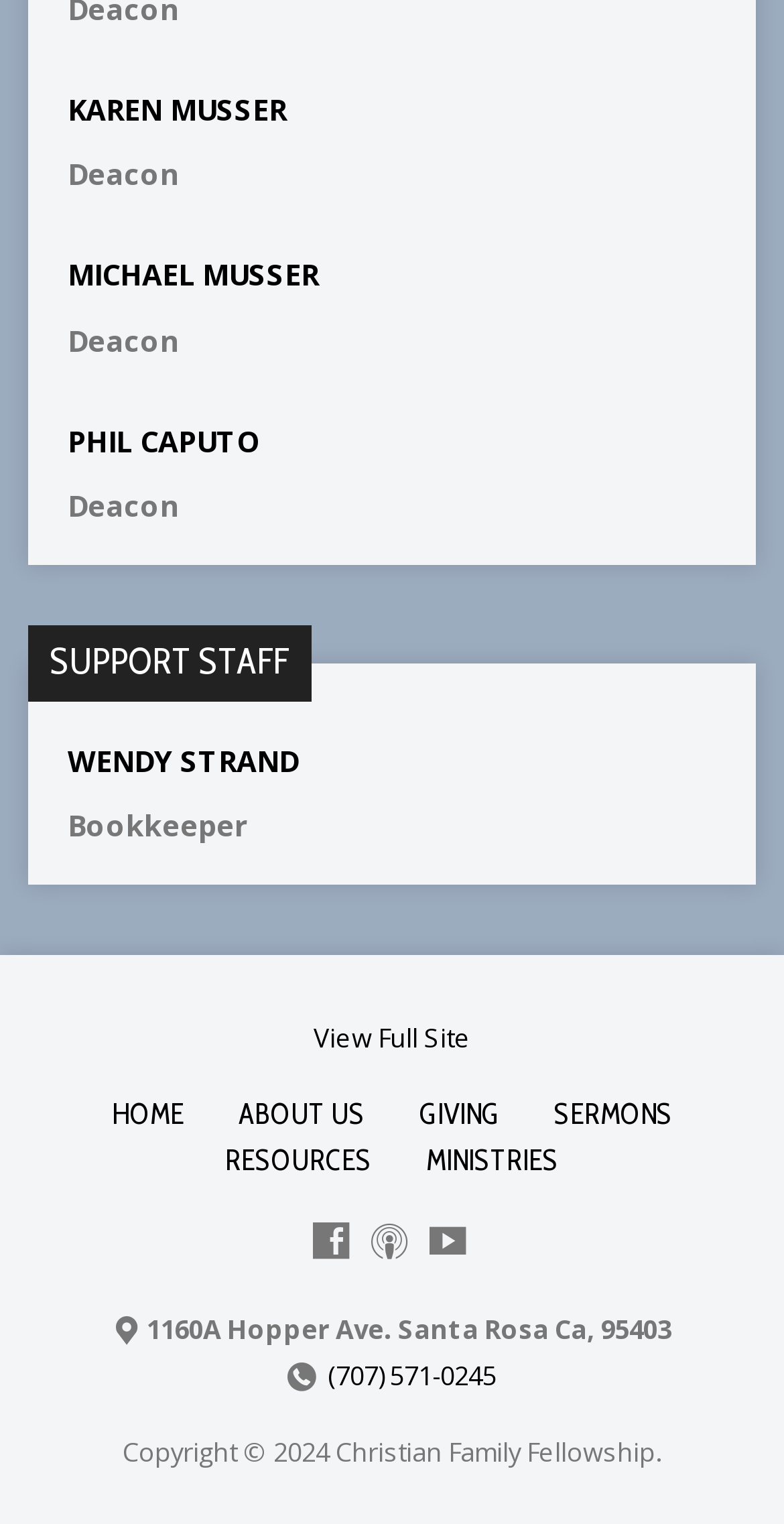What is the address of Christian Family Fellowship?
Please answer the question with a detailed response using the information from the screenshot.

I found the address at the bottom of the page, which is listed as '1160A Hopper Ave. Santa Rosa Ca, 95403'.